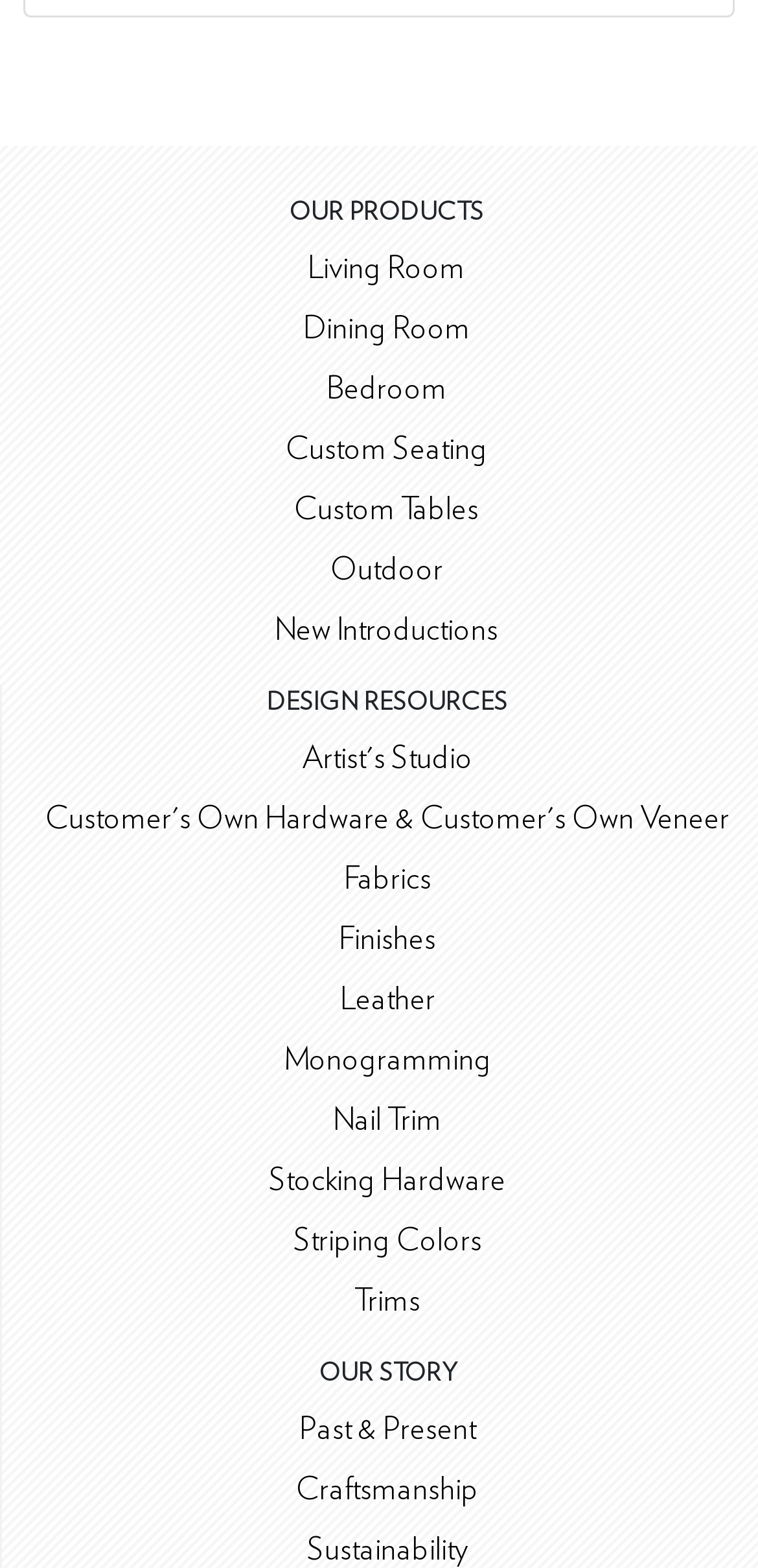Please find and report the bounding box coordinates of the element to click in order to perform the following action: "Explore custom seating options". The coordinates should be expressed as four float numbers between 0 and 1, in the format [left, top, right, bottom].

[0.377, 0.277, 0.643, 0.297]